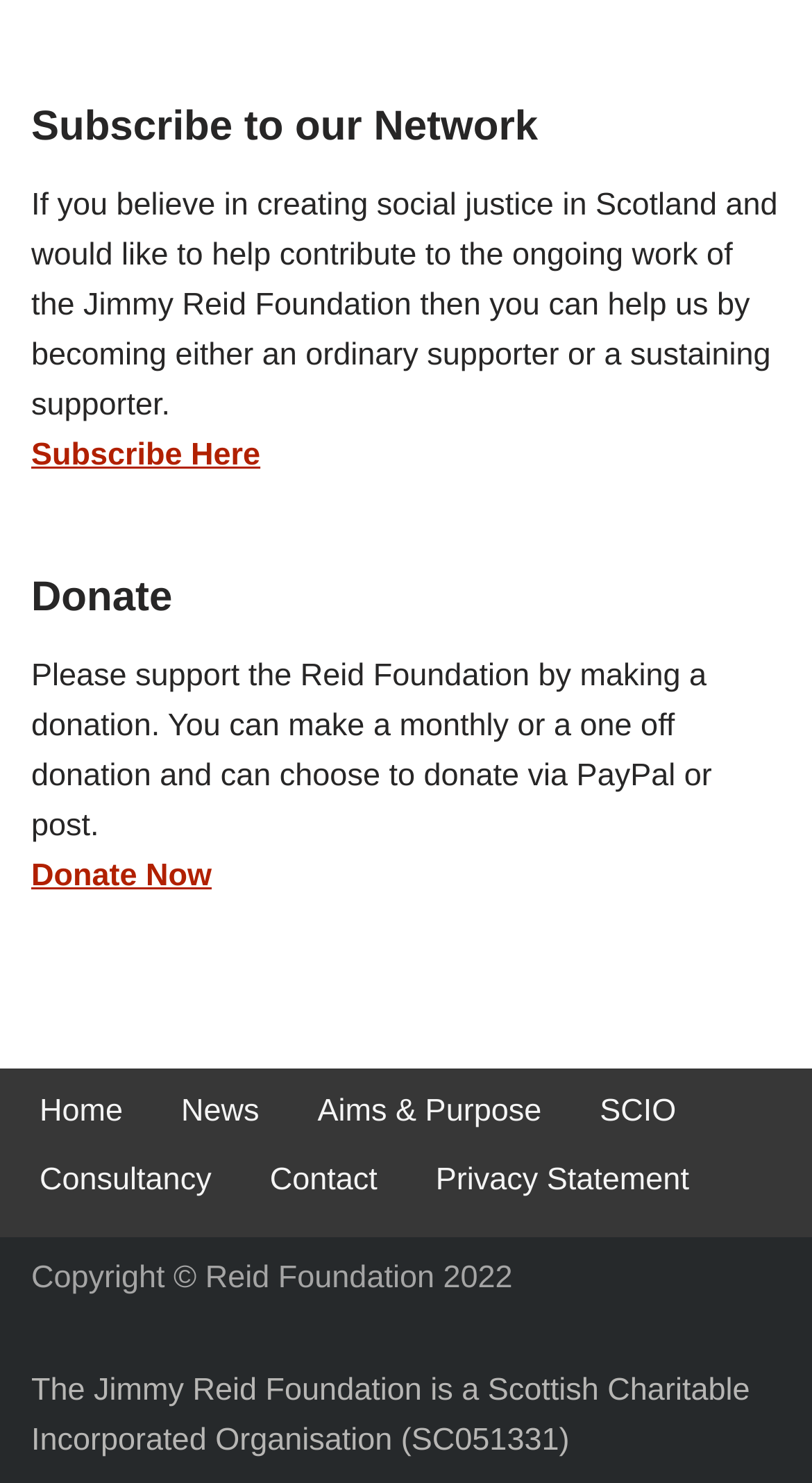Identify the bounding box coordinates of the specific part of the webpage to click to complete this instruction: "Make a donation".

[0.038, 0.579, 0.261, 0.603]